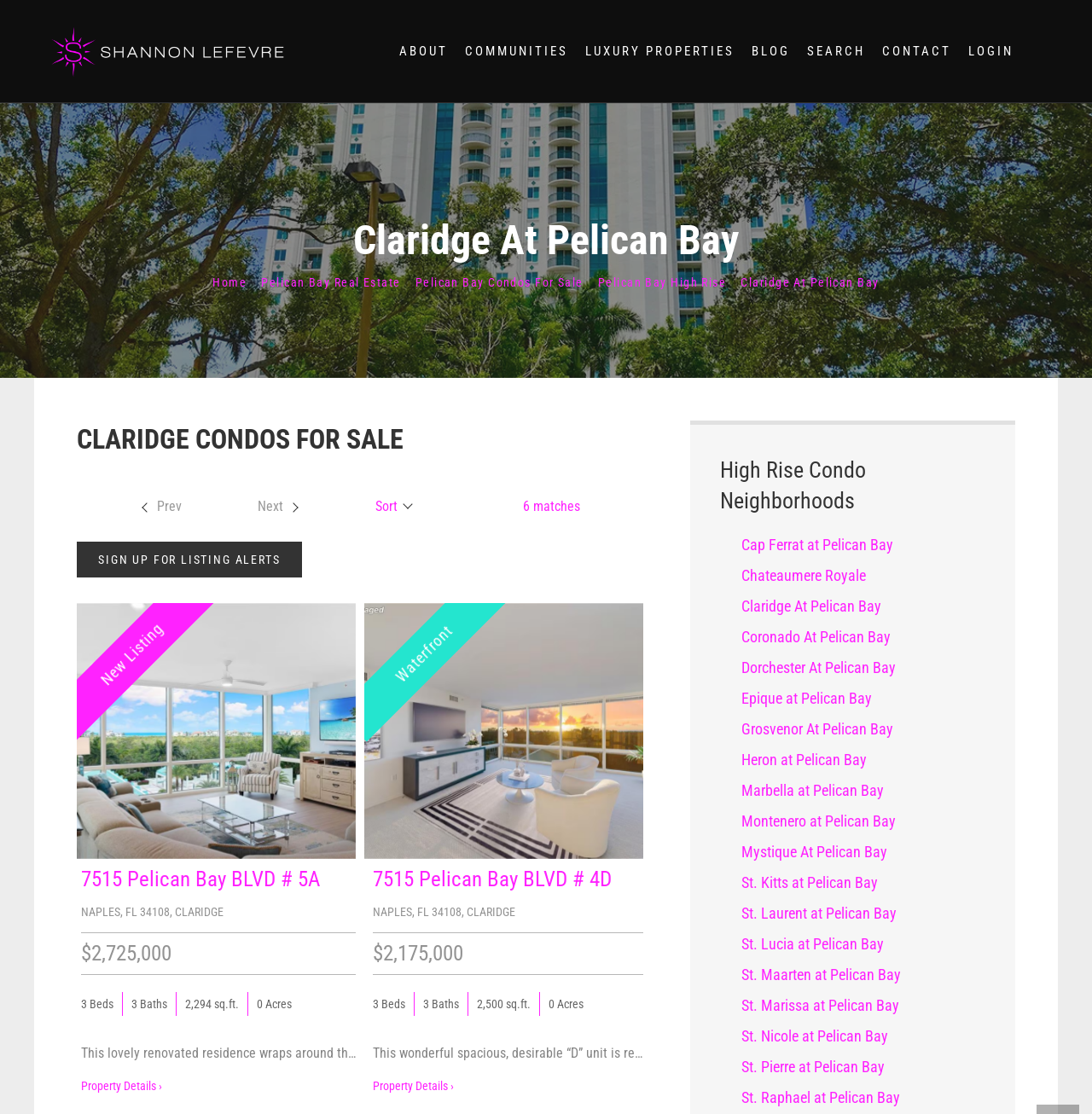Find the bounding box of the UI element described as: "6 matches". The bounding box coordinates should be given as four float values between 0 and 1, i.e., [left, top, right, bottom].

[0.441, 0.446, 0.539, 0.462]